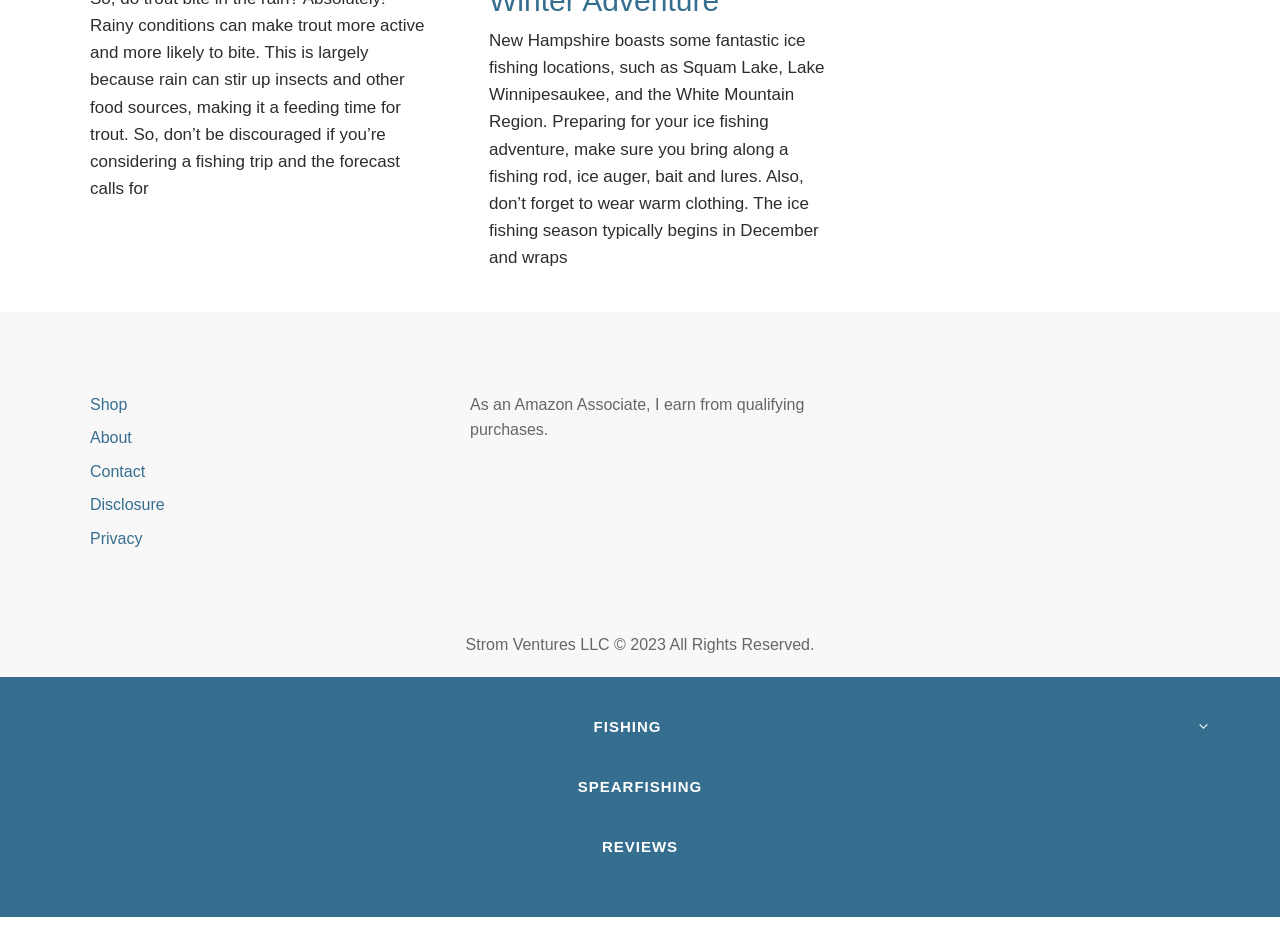What is the typical start month of ice fishing season?
Please provide a comprehensive answer based on the contents of the image.

According to the StaticText element with the text 'New Hampshire boasts some fantastic ice fishing locations, such as Squam Lake, Lake Winnipesaukee, and the White Mountain Region. Preparing for your ice fishing adventure, make sure you bring along a fishing rod, ice auger, bait and lures. Also, don’t forget to wear warm clothing. The ice fishing season typically begins in December and wraps', the ice fishing season typically begins in December.